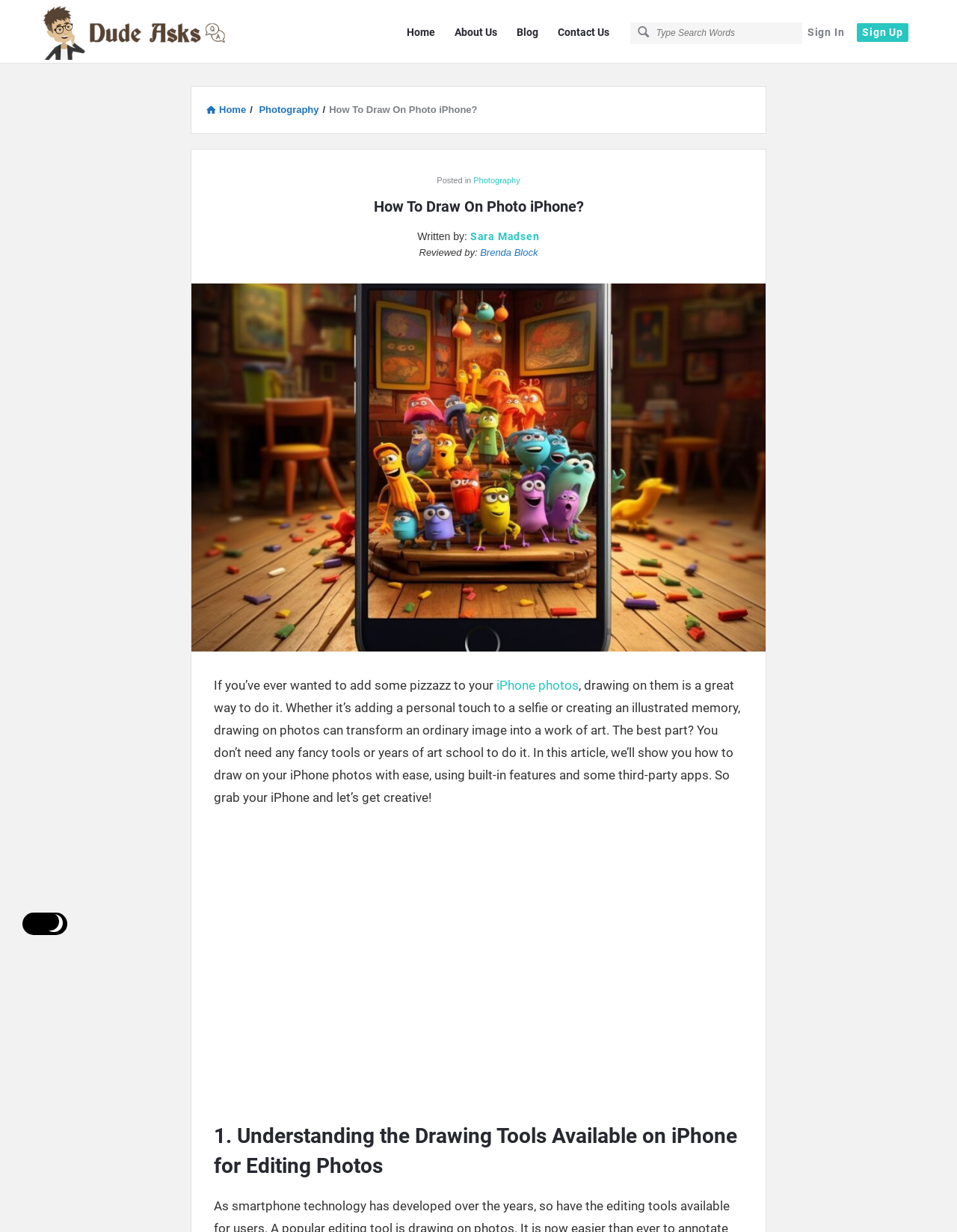How many links are in the navigation menu?
Using the information from the image, answer the question thoroughly.

The navigation menu is located at the top of the webpage, and it contains links to 'Home', 'About Us', 'Blog', 'Contact Us', and 'Photography', which makes a total of 5 links.